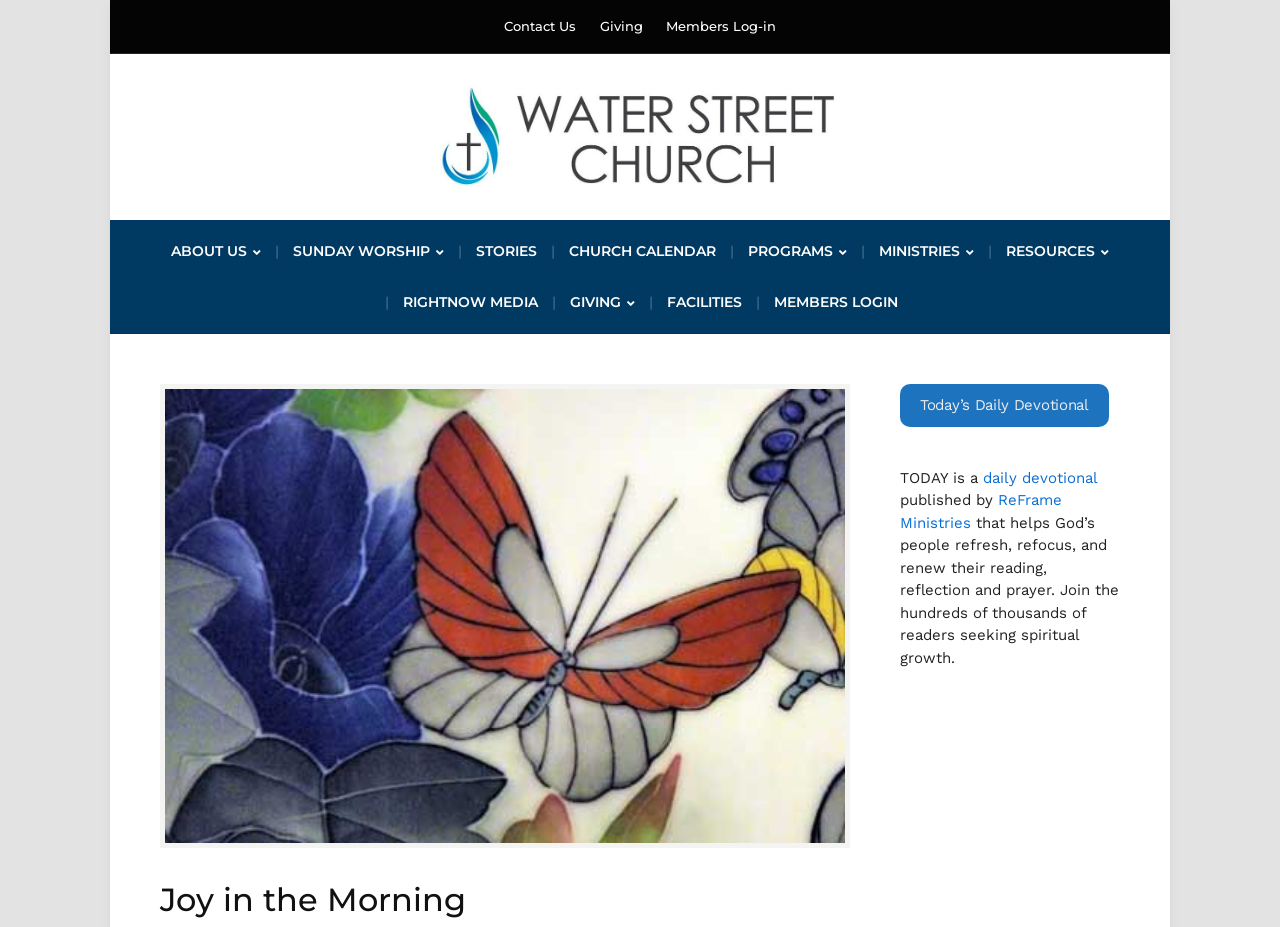Extract the bounding box coordinates for the UI element described by the text: "Today’s Daily Devotional". The coordinates should be in the form of [left, top, right, bottom] with values between 0 and 1.

[0.703, 0.415, 0.866, 0.46]